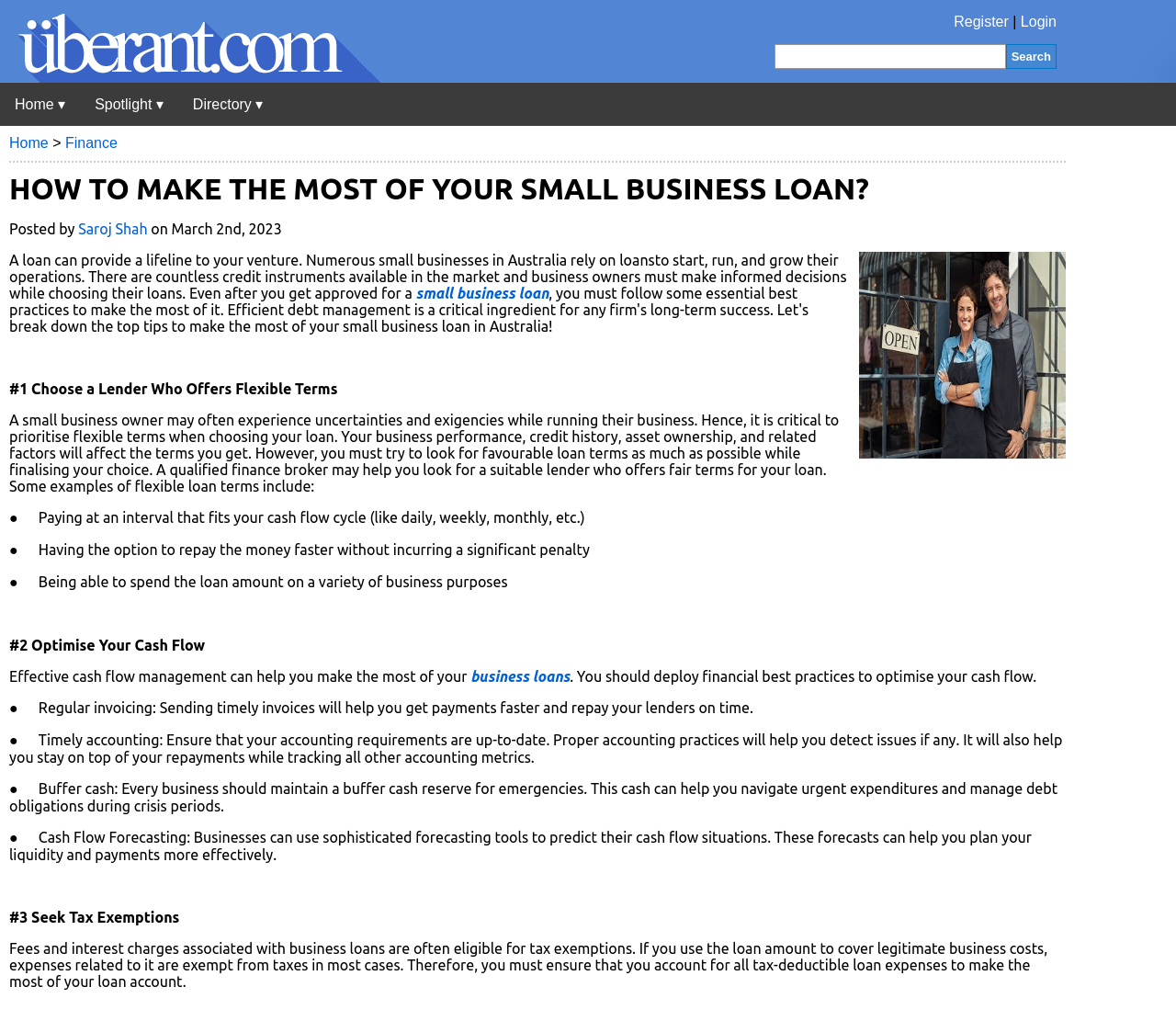Can you give a comprehensive explanation to the question given the content of the image?
What can be tax-exempt for business loans?

According to the webpage, fees and interest charges associated with business loans are often eligible for tax exemptions, provided the loan amount is used to cover legitimate business costs, and expenses related to it are exempt from taxes in most cases.